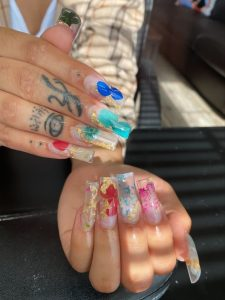Who is the nail technician responsible for the design?
Kindly offer a detailed explanation using the data available in the image.

The caption credits Kailey Williams, a nail technician specializing in custom designs, for creating the artistic nail design showcased in the image.